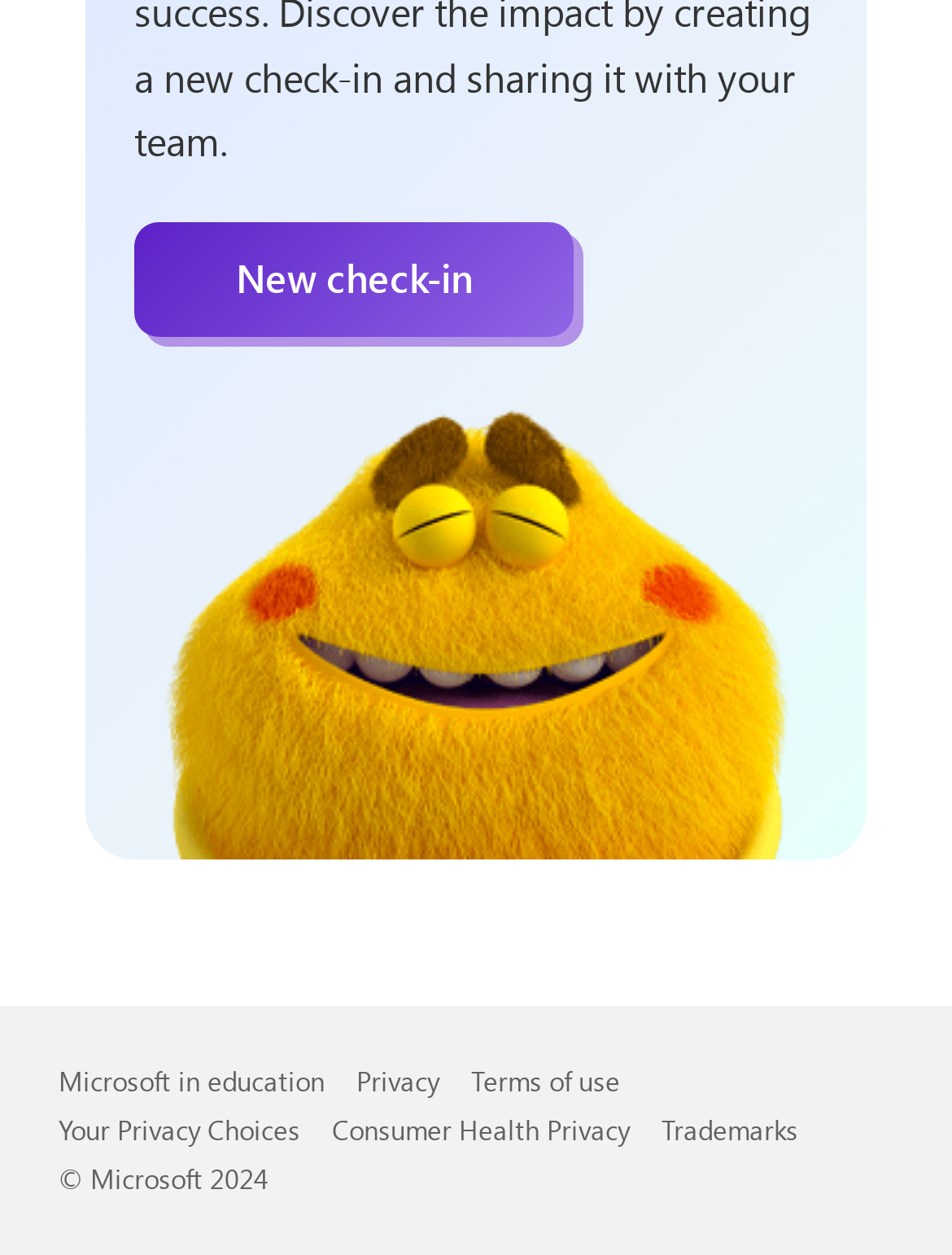Determine the bounding box of the UI component based on this description: "New check-in". The bounding box coordinates should be four float values between 0 and 1, i.e., [left, top, right, bottom].

[0.141, 0.178, 0.603, 0.268]